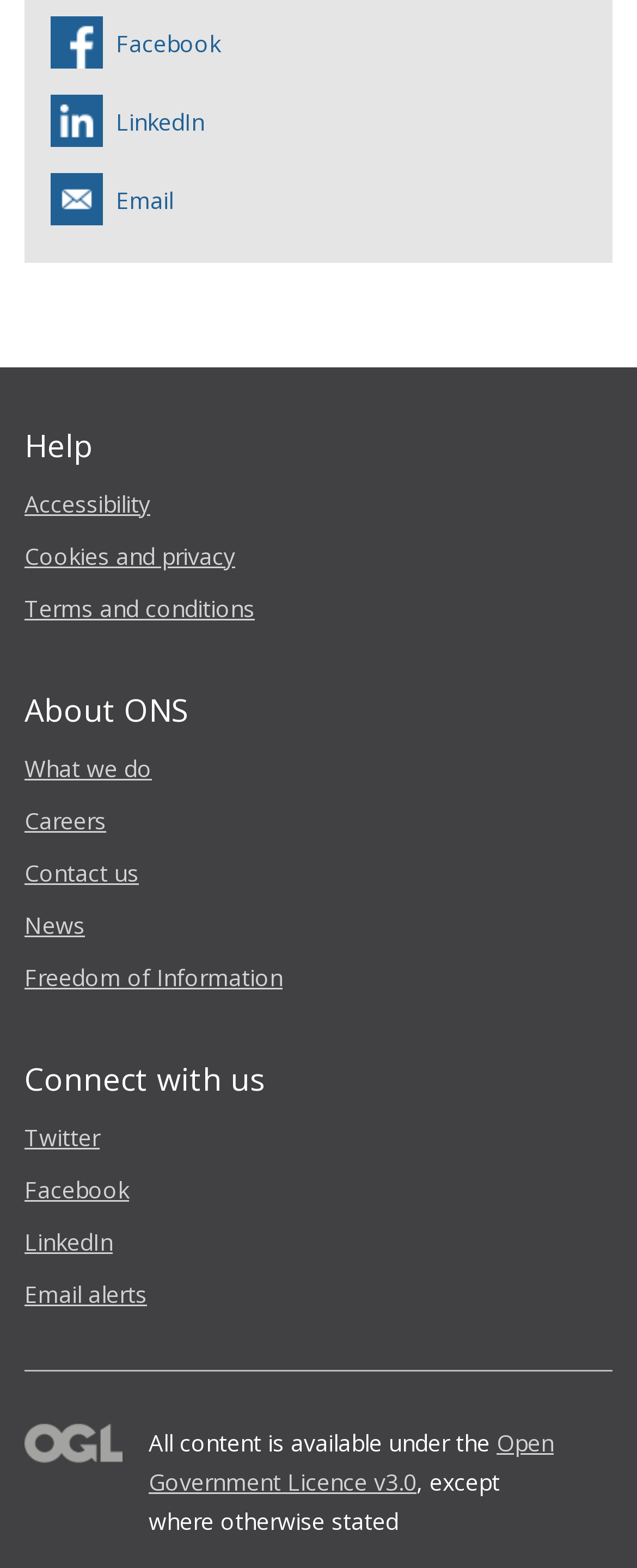Identify the bounding box coordinates for the region of the element that should be clicked to carry out the instruction: "Contact us". The bounding box coordinates should be four float numbers between 0 and 1, i.e., [left, top, right, bottom].

None